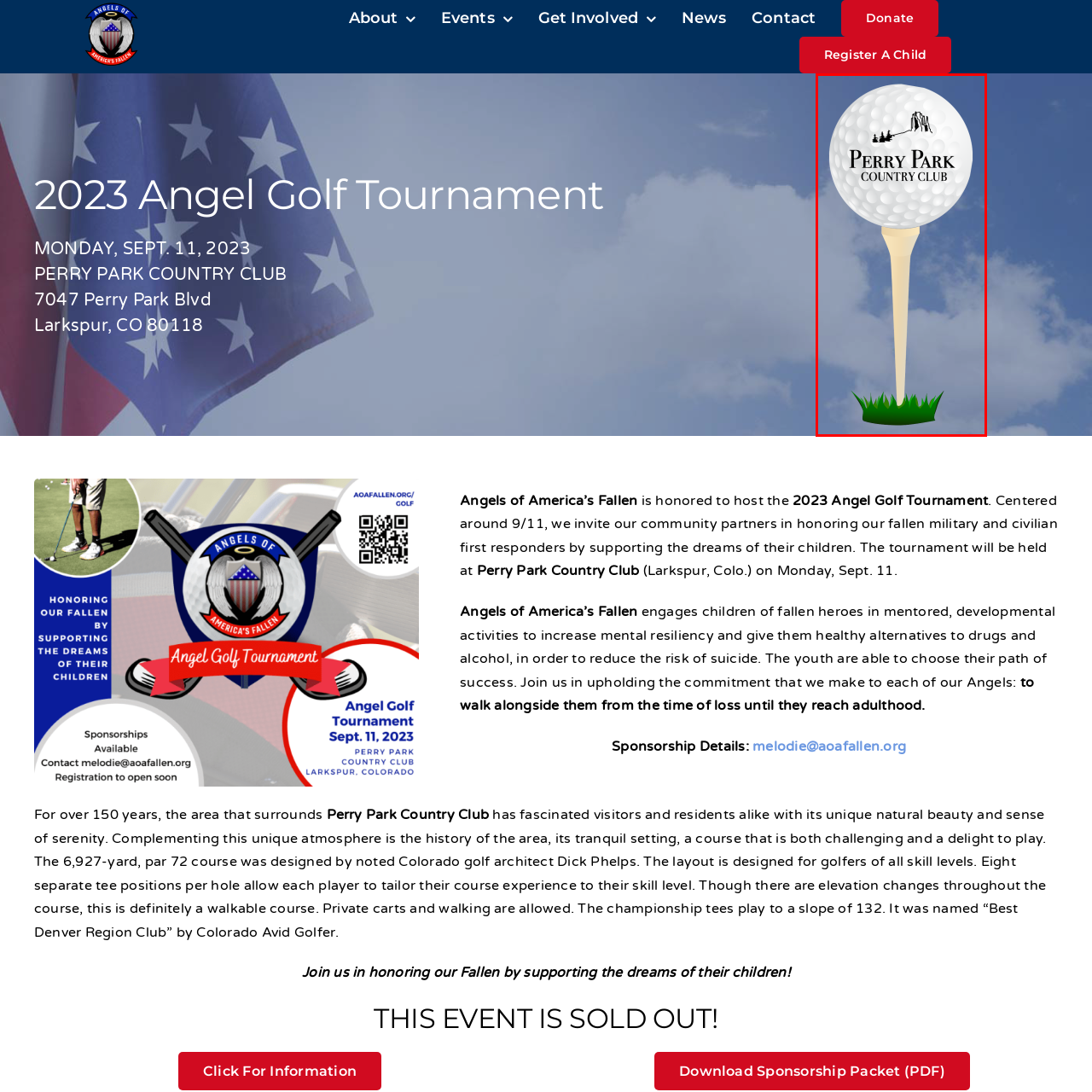Where is Perry Park Country Club located?
Inspect the image enclosed by the red bounding box and respond with as much detail as possible.

The location of Perry Park Country Club can be found in the caption, which mentions that the tournament is set to occur at Perry Park Country Club, located in Larkspur, Colorado.